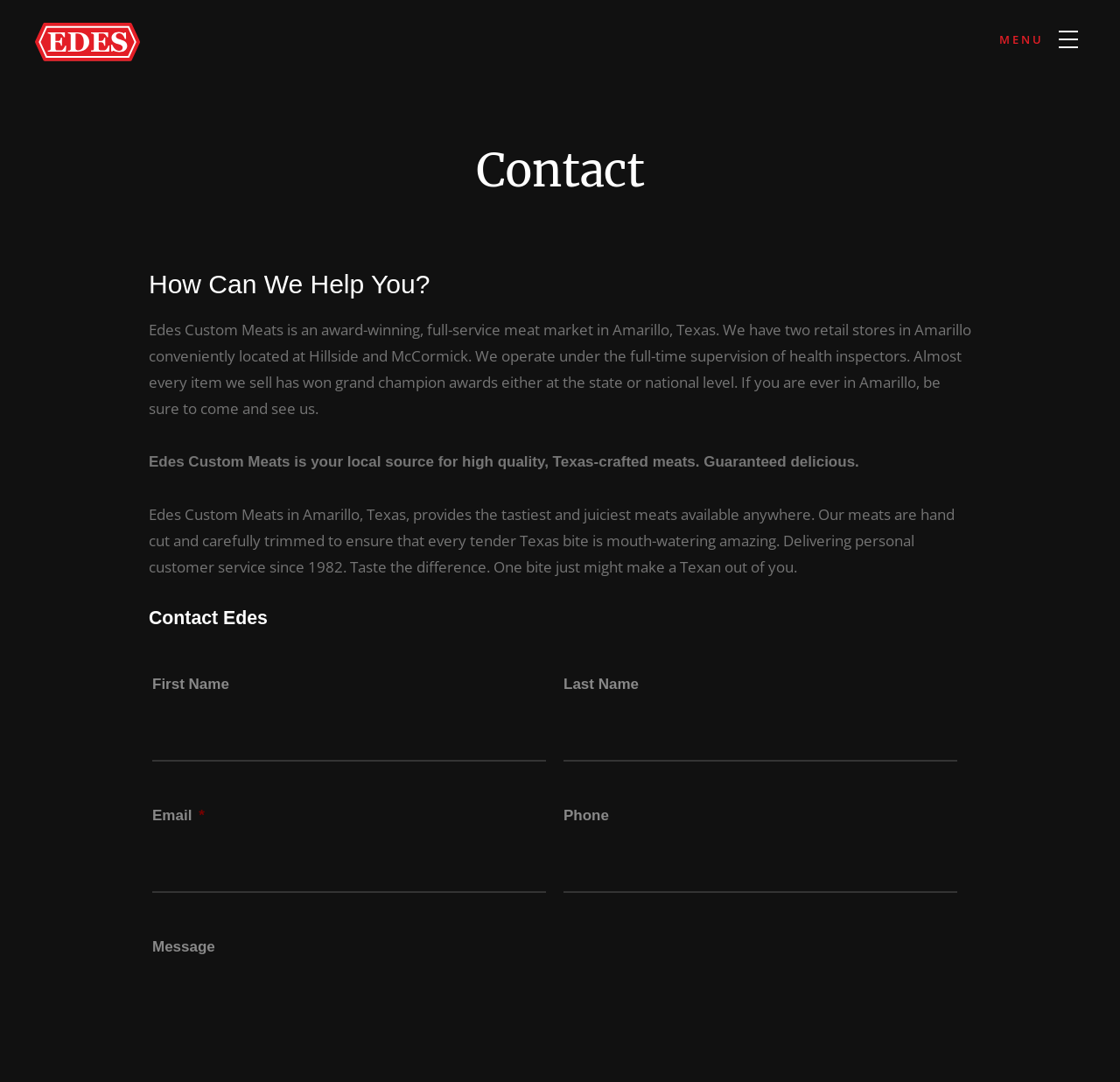How many retail stores does Edes Custom Meats have?
Please ensure your answer to the question is detailed and covers all necessary aspects.

According to the webpage, Edes Custom Meats has two retail stores in Amarillo conveniently located at Hillside and McCormick.